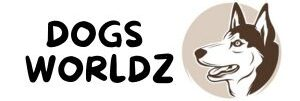Please reply to the following question using a single word or phrase: 
What is the shape of the background of the logo?

Circular